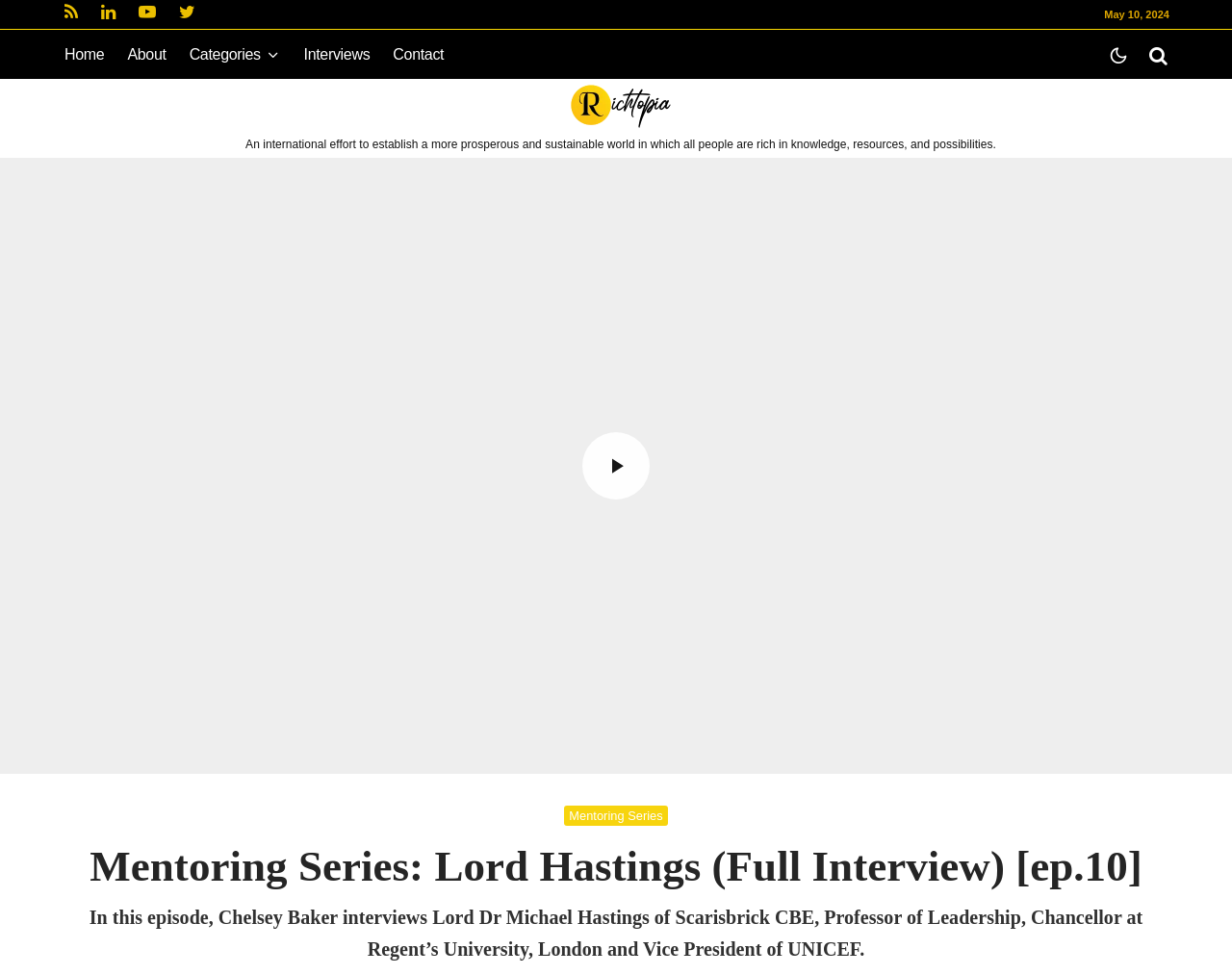Determine the bounding box coordinates of the target area to click to execute the following instruction: "Click on Twitter."

[0.136, 0.003, 0.168, 0.021]